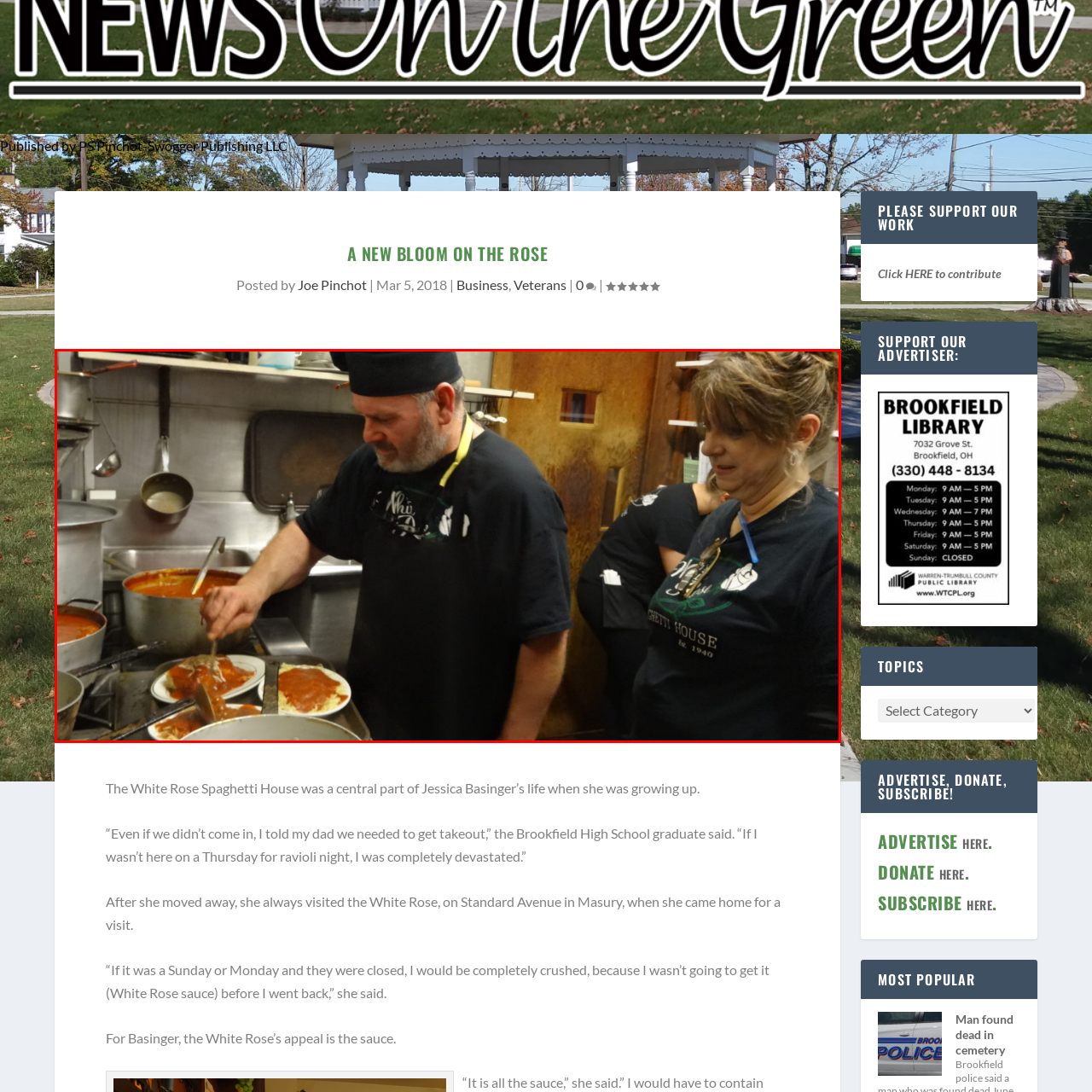Focus on the area highlighted by the red bounding box and give a thorough response to the following question, drawing from the image: What is being prepared on the stove?

Behind the two chefs, we can see pots simmering on the stove, indicating that they are preparing food for the restaurant. Although the exact dishes are not specified, it is likely that they are cooking ingredients for the signature spaghetti dish.